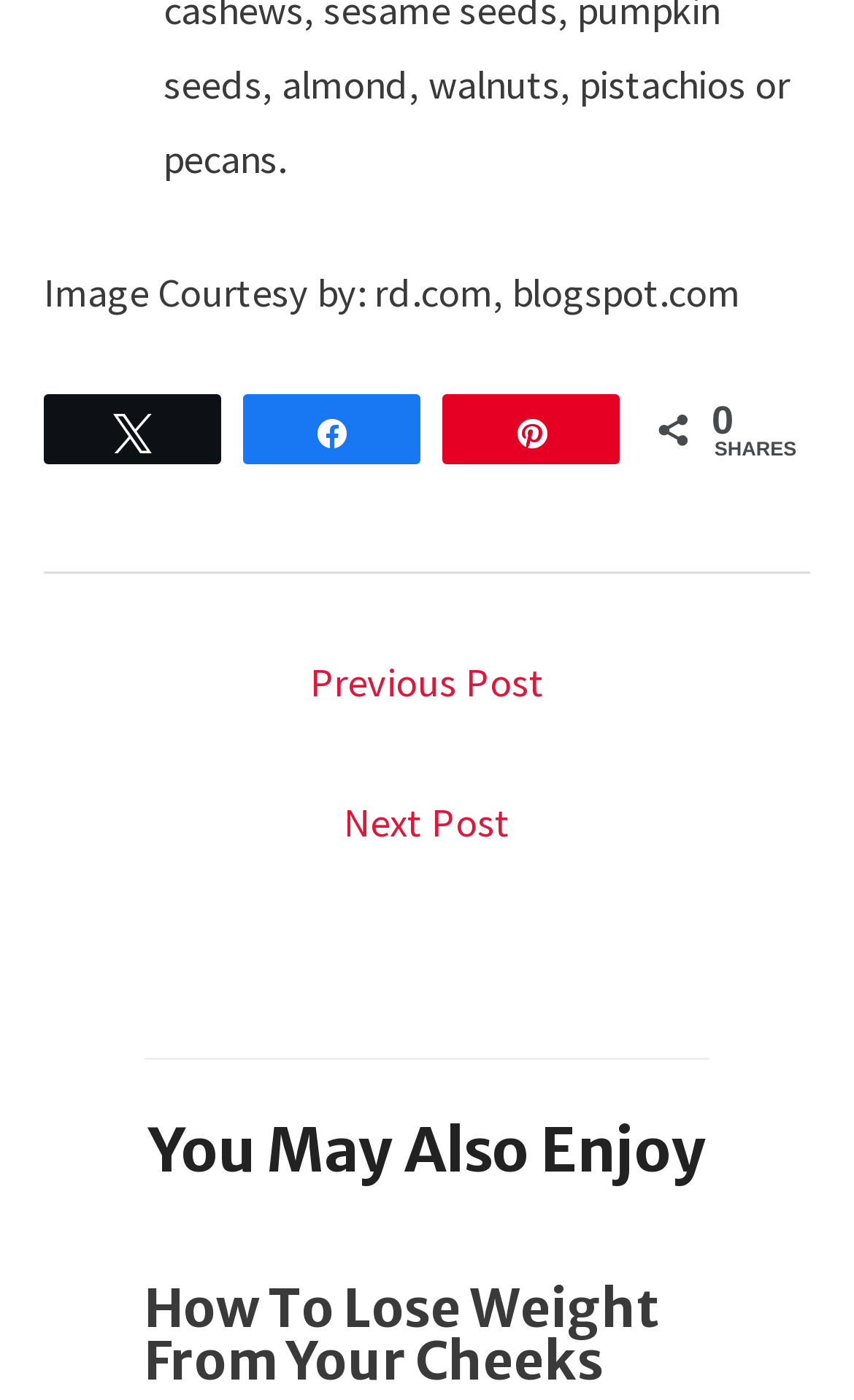Find the bounding box of the web element that fits this description: "Next Post →".

[0.074, 0.558, 0.926, 0.624]